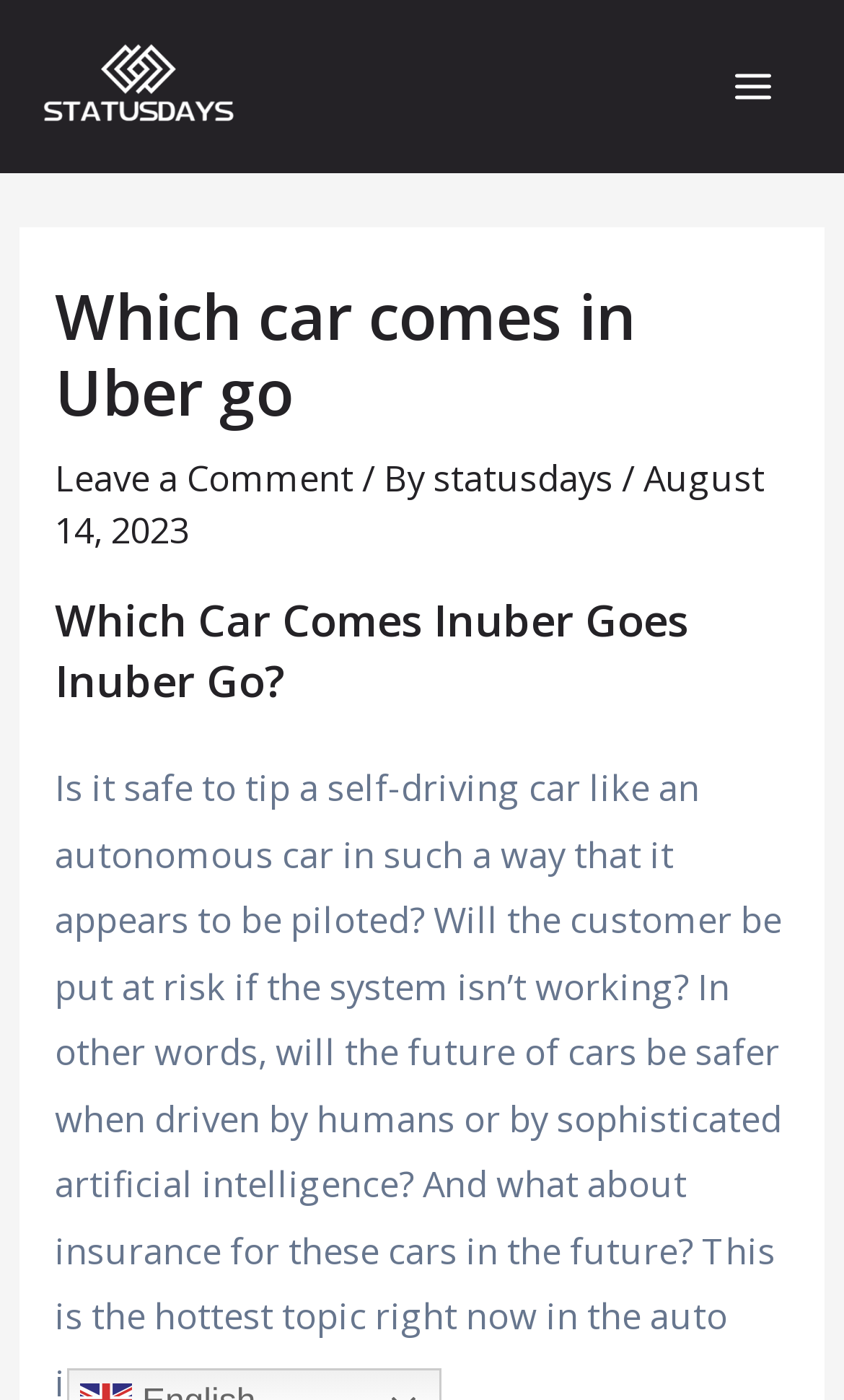Extract the main heading text from the webpage.

Which car comes in Uber go